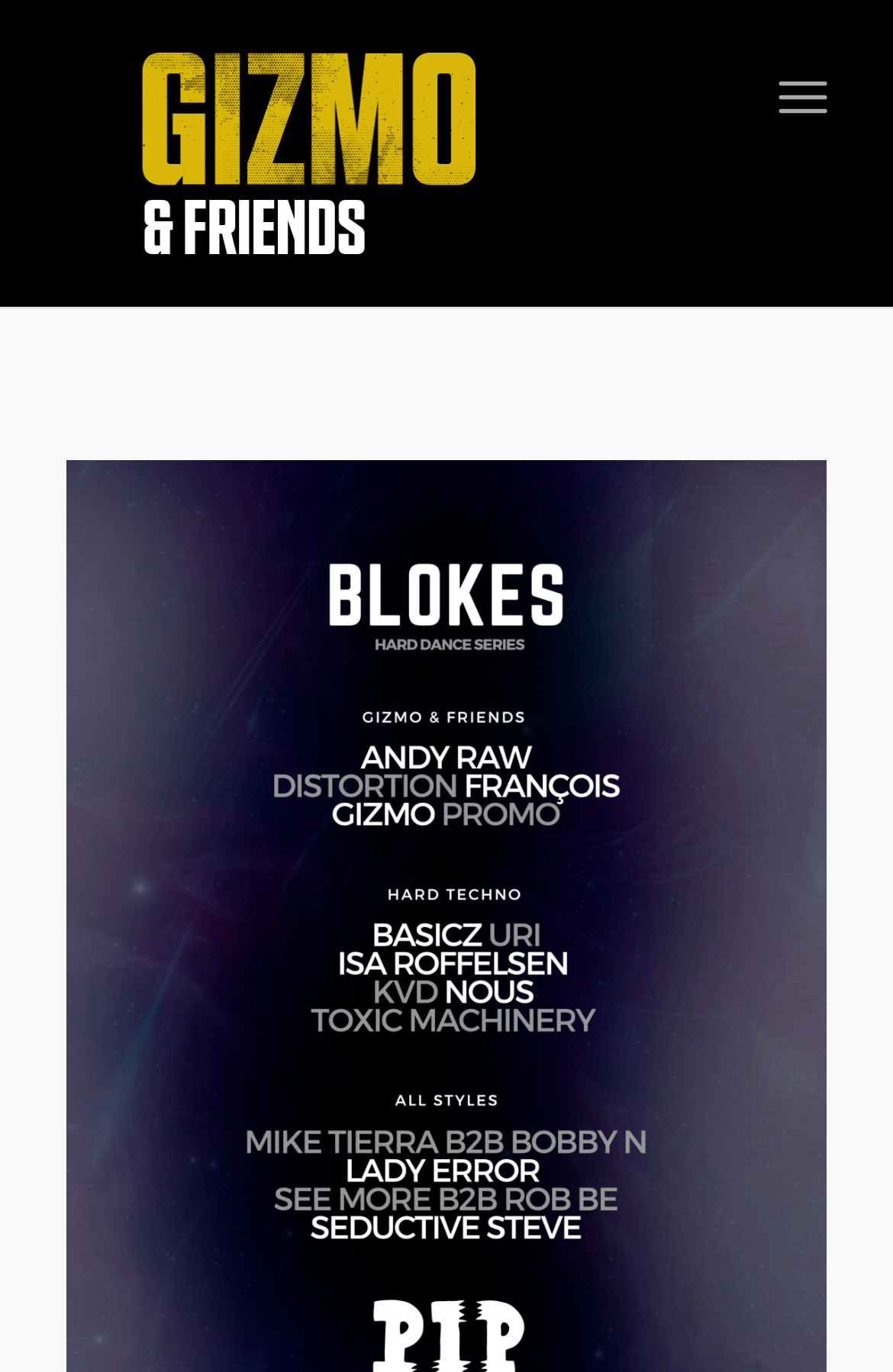Using the provided element description: "Menu Menu", determine the bounding box coordinates of the corresponding UI element in the screenshot.

[0.873, 0.029, 0.916, 0.109]